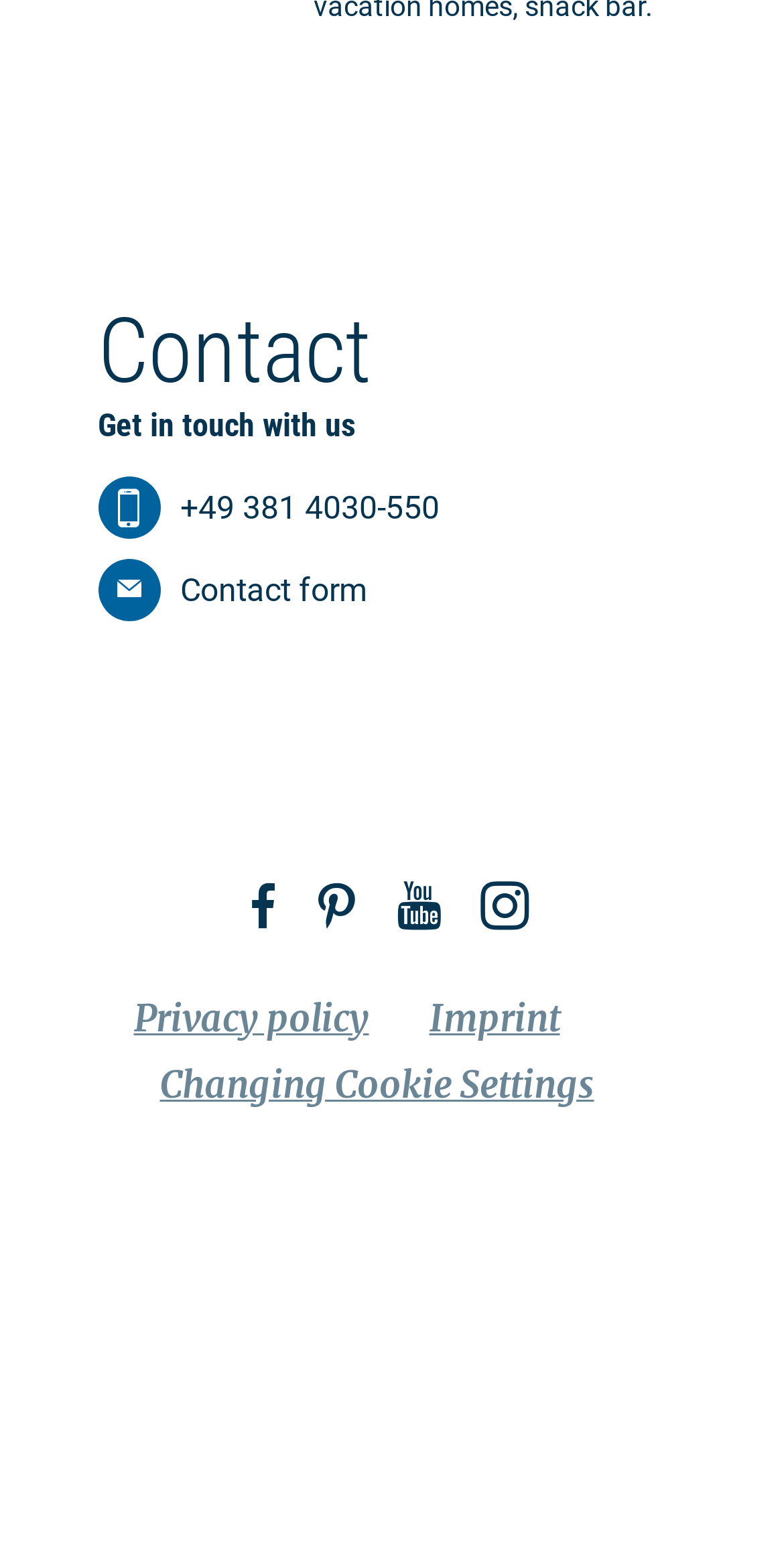Please locate the bounding box coordinates of the element that should be clicked to complete the given instruction: "Explore Activists Continue to Step Up Pressure to Force Santos Out of Congress".

None